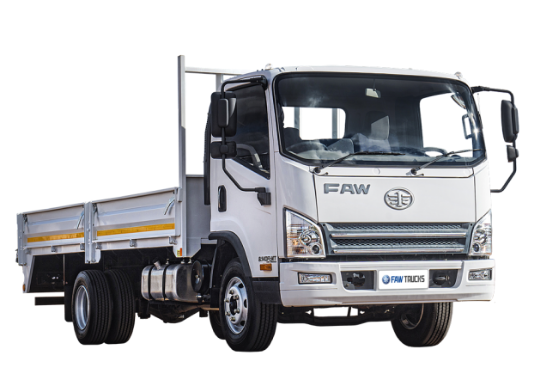Generate a detailed caption for the image.

The image showcases the FAW 8.140FL-AT, a robust and versatile truck designed for efficient heavy load transportation. Its sleek and modern exterior features a bright white cab with a clear 'FAW' logo prominently displayed on the front grille. The truck is equipped with a practical flatbed, providing ample space for cargo, and is engineered for optimal performance.

Highlighted enhancements include larger side mirrors for improved visibility and a durable bumper that adds to its rugged aesthetic. The truck is powered by a Cummins ISF 3.8 engine paired with an Allisons 1000 Automatic gearbox, ensuring reliable performance and fuel efficiency even under demanding conditions.

Safety and comfort are paramount, as indicated by features such as a modernized console with a multi-functional steering wheel, cruise control, and air conditioning. These elements contribute to a comfortable driving experience, further enhanced by high-end fog lights and widened mudguards designed for safety.

Overall, the FAW 8.140FL-AT combines practicality with a stylish design, making it an ideal choice for businesses needing a reliable workhorse for heavy-duty tasks.